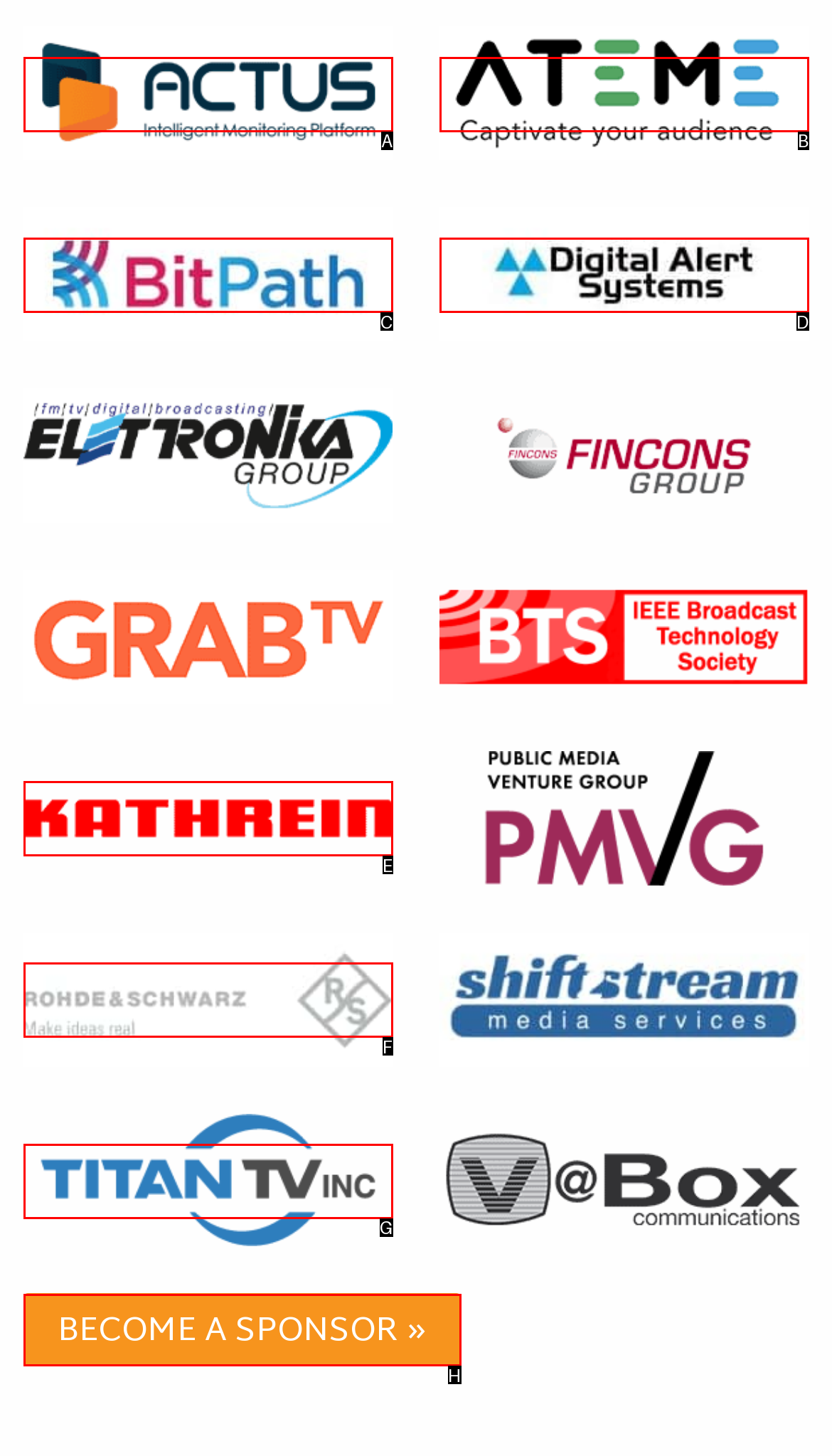From the given choices, indicate the option that best matches: alt="Rohde & Schwarz"
State the letter of the chosen option directly.

F